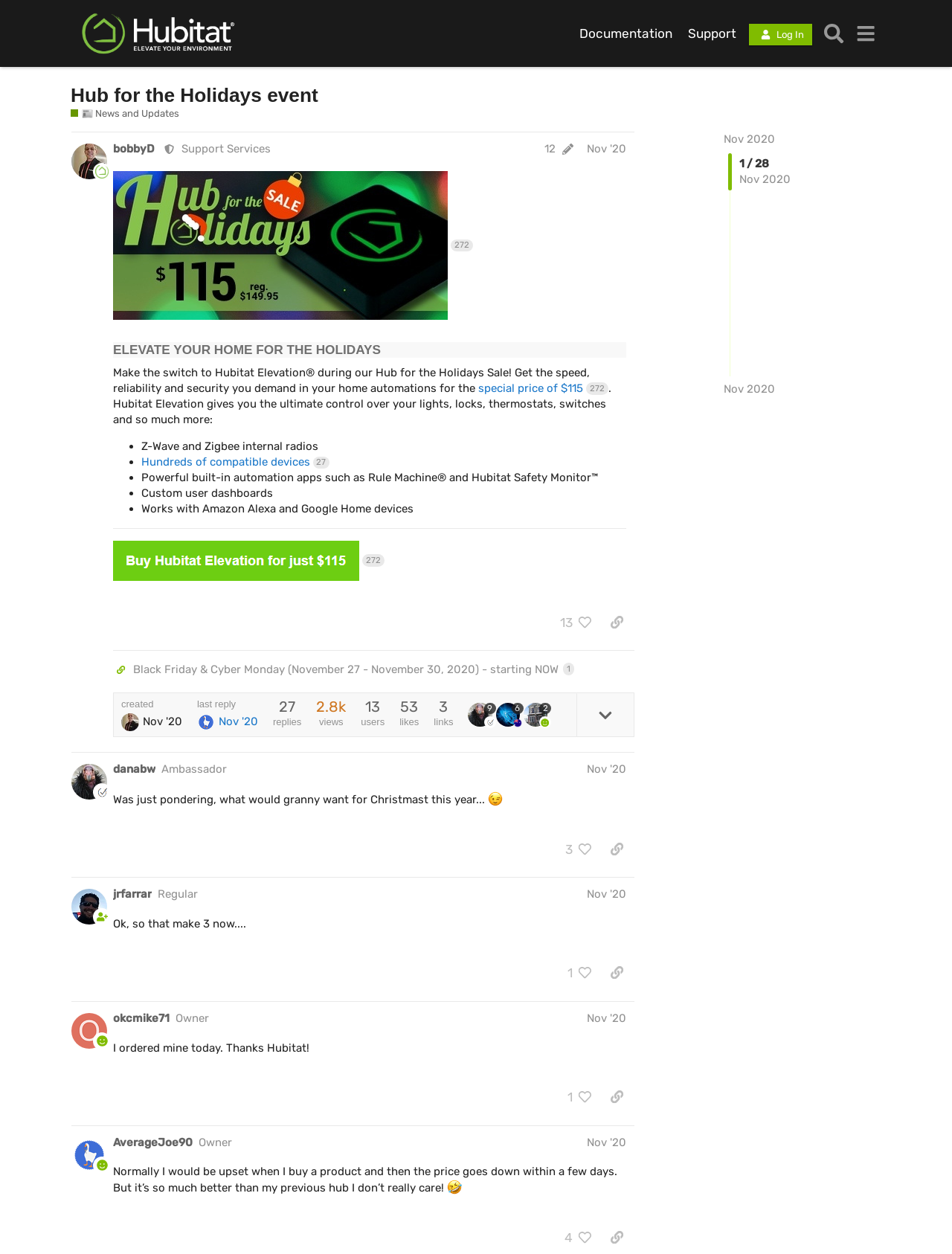What is the name of the event?
Refer to the image and give a detailed response to the question.

The question asks for the name of the event, which can be found in the heading 'Hub for the Holidays event' at the top of the webpage.